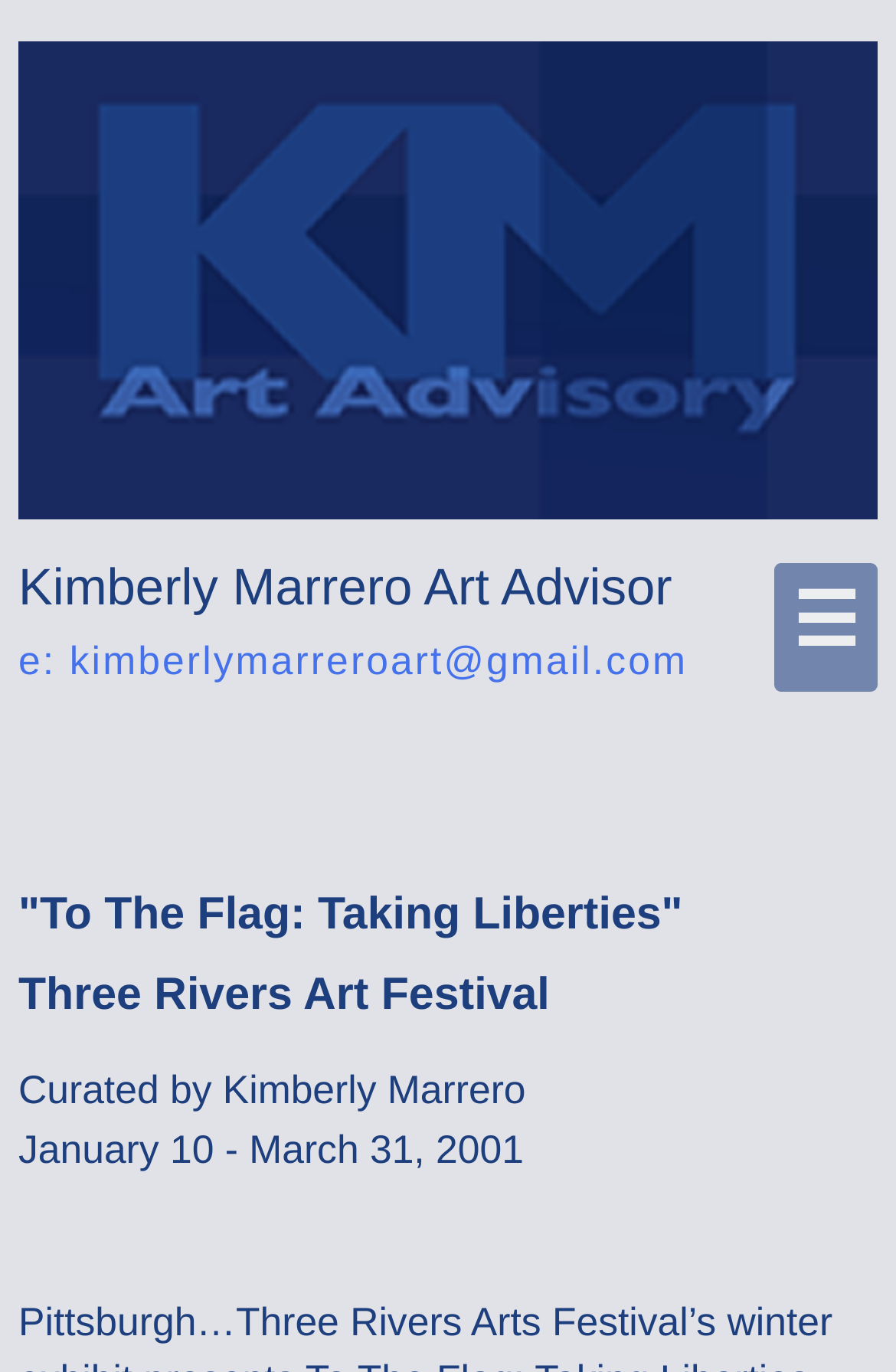Use the details in the image to answer the question thoroughly: 
What is the name of the art advisor?

The name of the art advisor can be determined by looking at the heading 'Kimberly Marrero Art Advisor' which is located above the logo image.